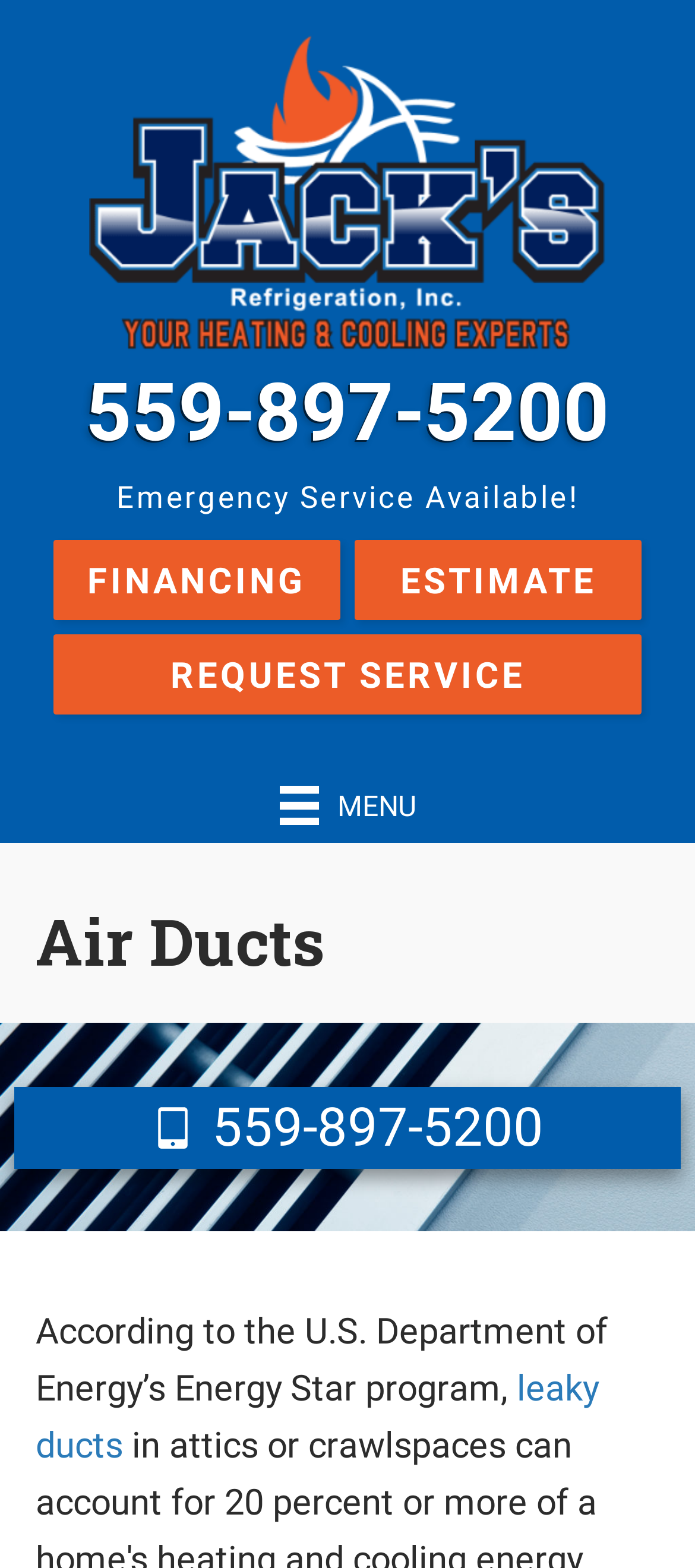Could you please study the image and provide a detailed answer to the question:
What can be requested from the company?

I inferred what can be requested from the company by looking at the link 'REQUEST SERVICE' at the top section of the webpage. This suggests that users can request service from the company.